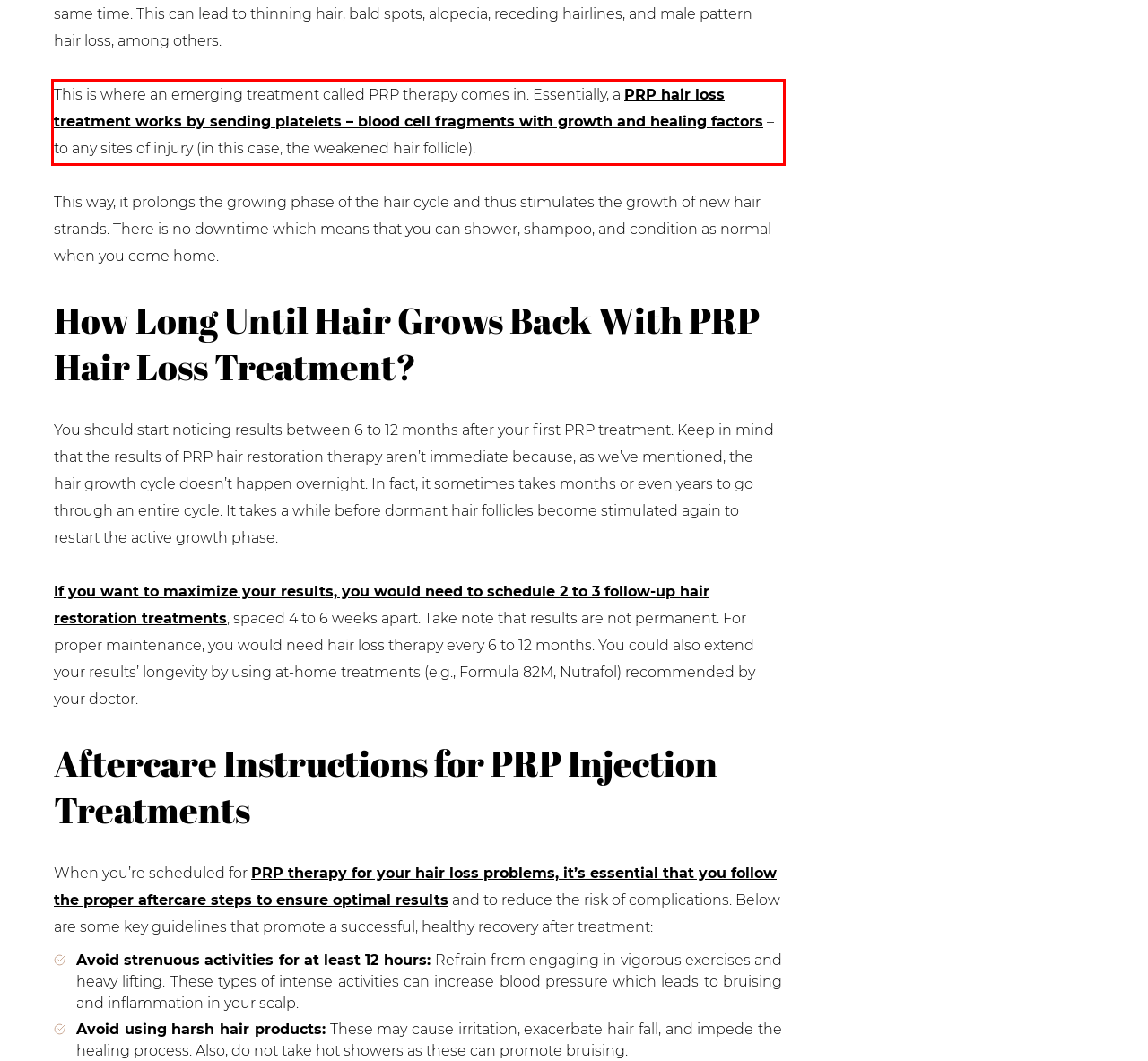You have a webpage screenshot with a red rectangle surrounding a UI element. Extract the text content from within this red bounding box.

This is where an emerging treatment called PRP therapy comes in. Essentially, a PRP hair loss treatment works by sending platelets – blood cell fragments with growth and healing factors – to any sites of injury (in this case, the weakened hair follicle).